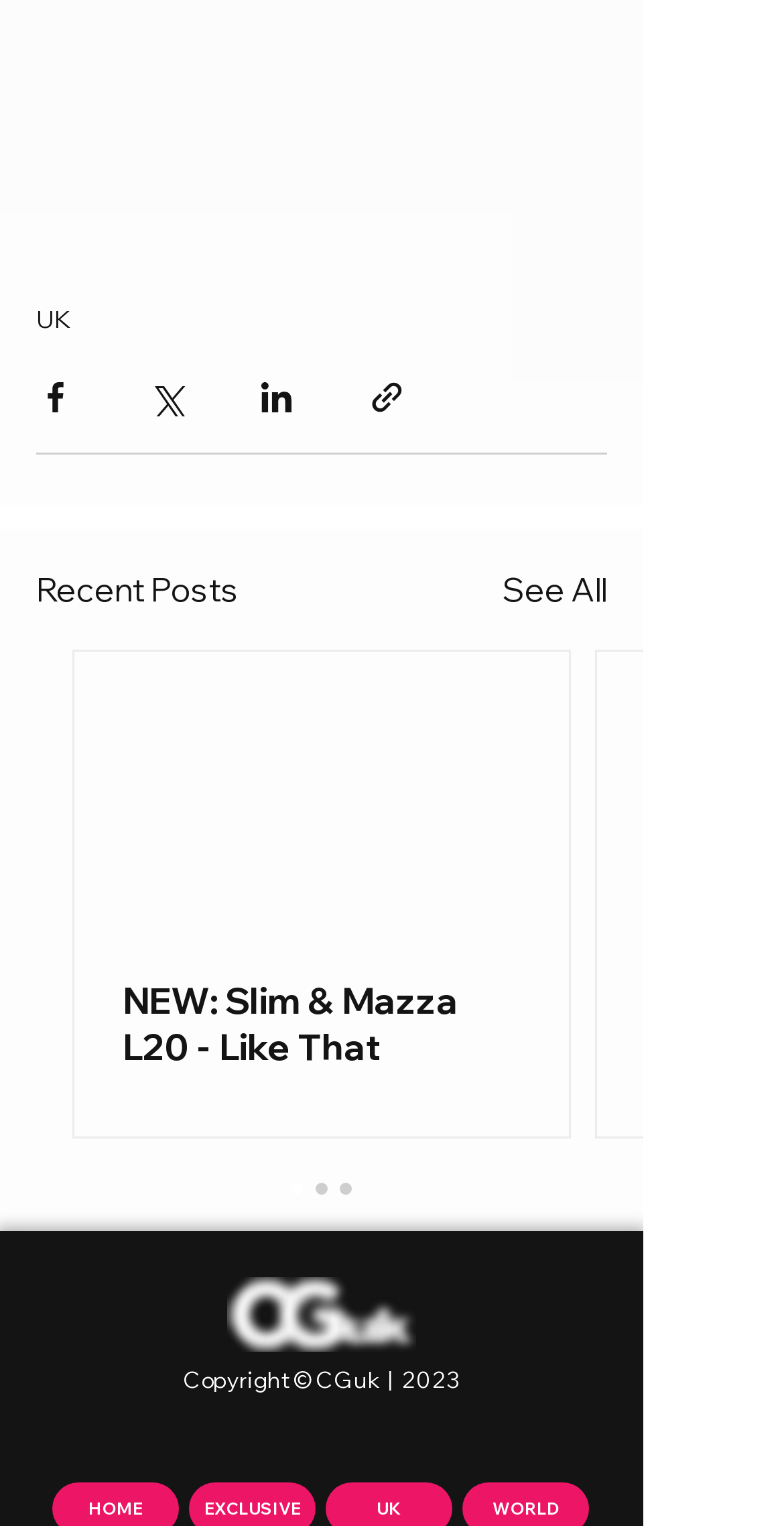Kindly respond to the following question with a single word or a brief phrase: 
What is the text of the first heading?

Recent Posts